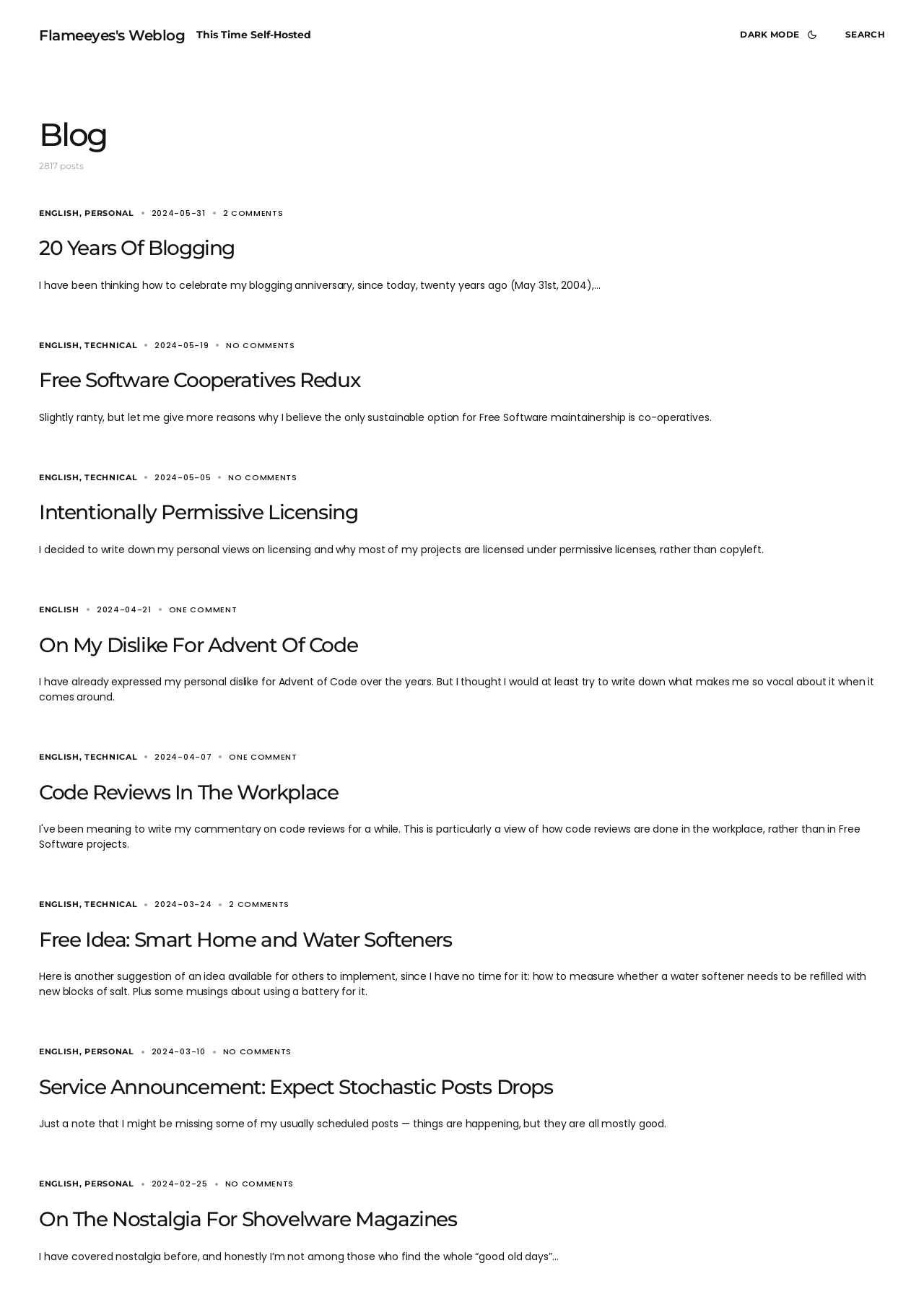Show me the bounding box coordinates of the clickable region to achieve the task as per the instruction: "Search for something".

[0.906, 0.015, 0.958, 0.038]